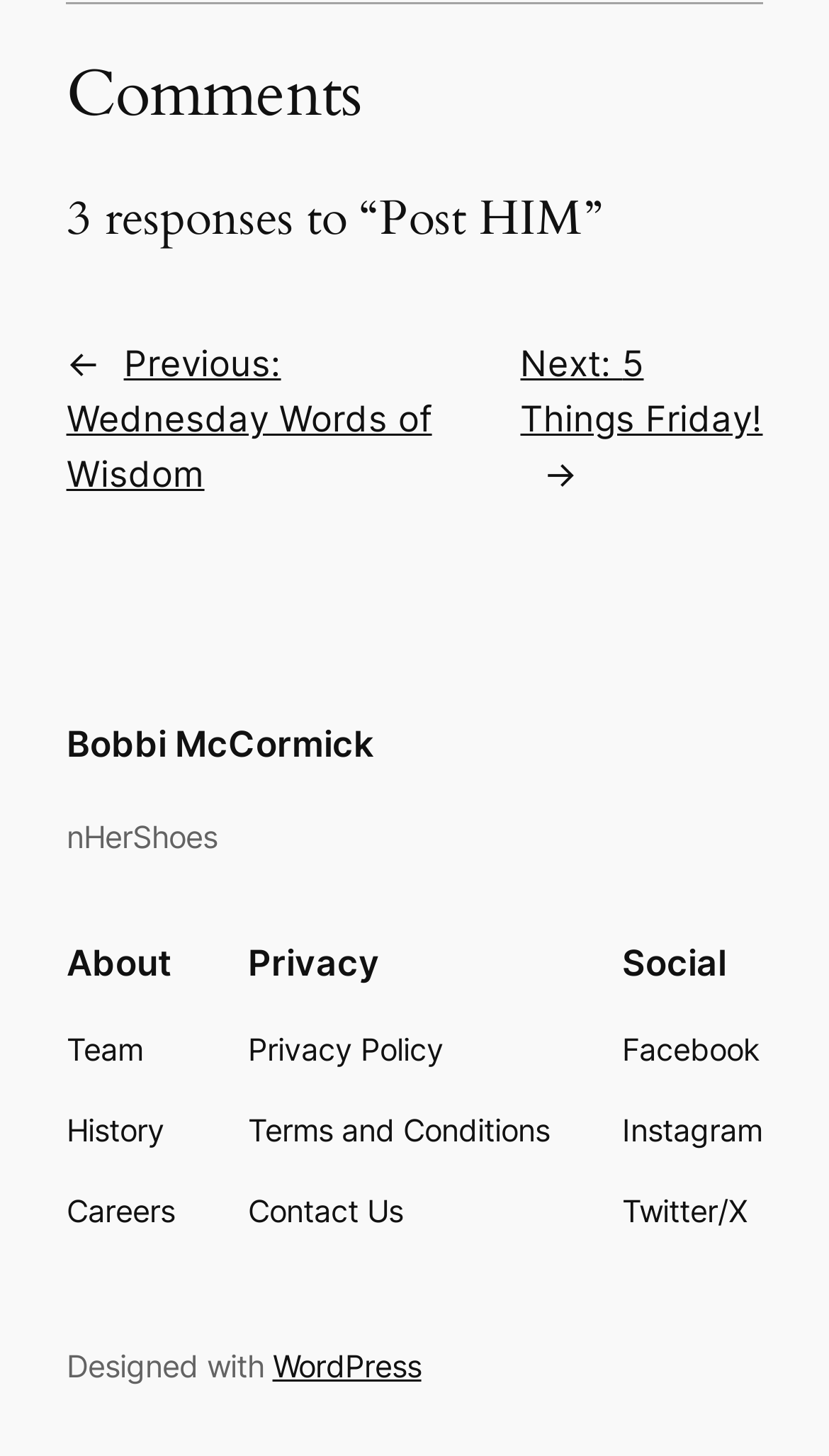Identify the bounding box coordinates of the region I need to click to complete this instruction: "Check out WordPress".

[0.329, 0.925, 0.508, 0.95]